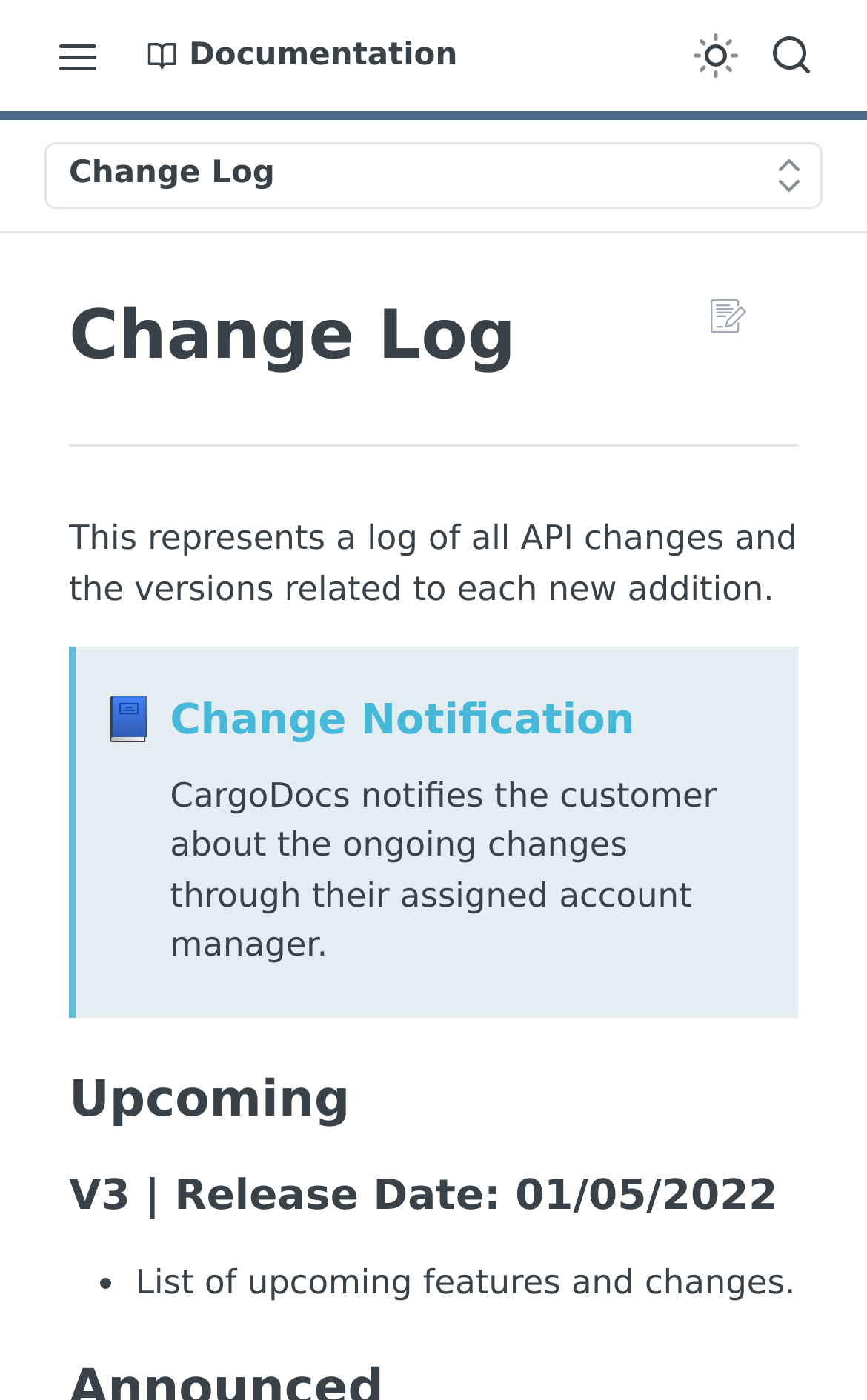How does CargoDocs notify customers about changes?
Please look at the screenshot and answer in one word or a short phrase.

Through account manager